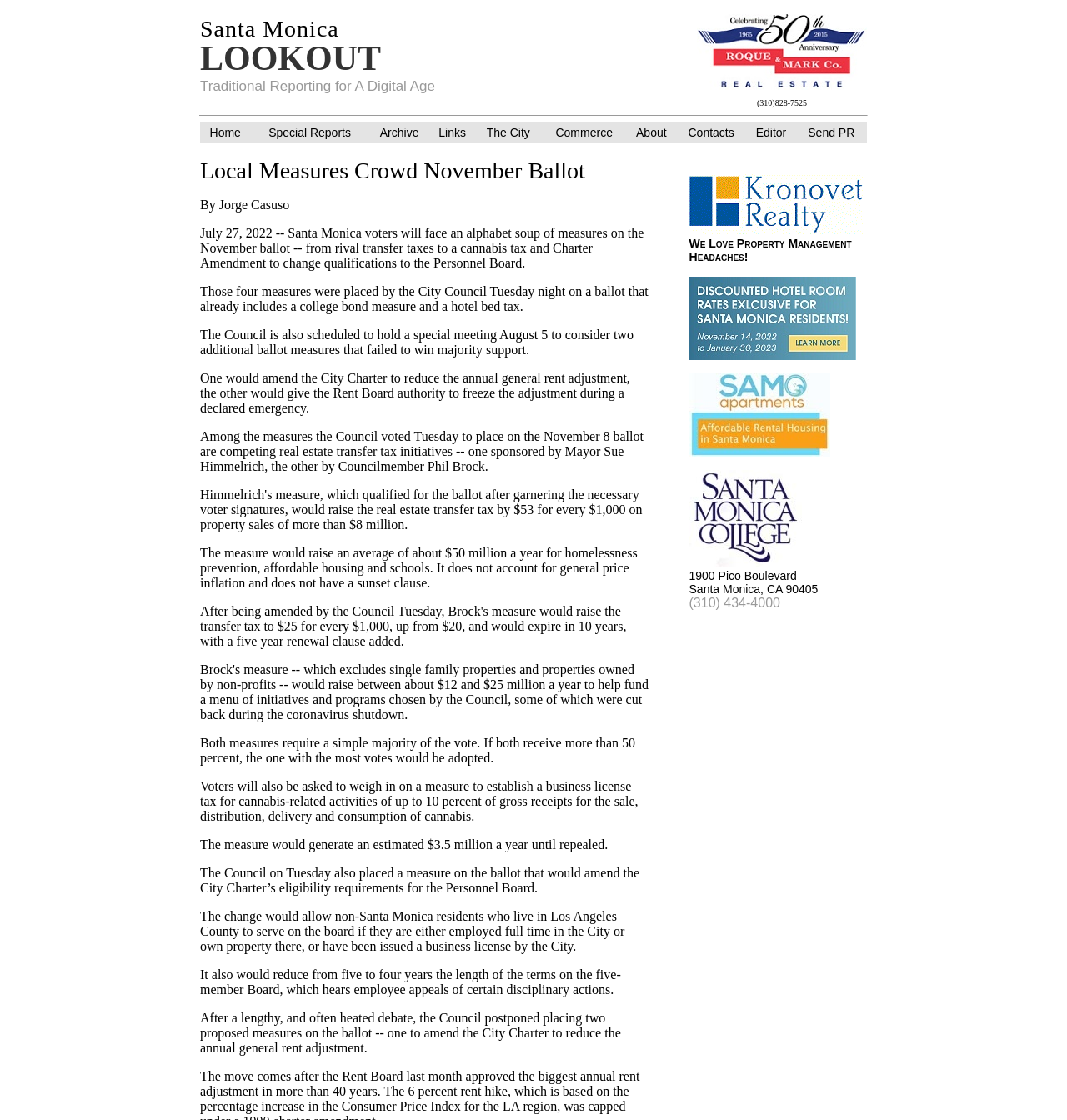Point out the bounding box coordinates of the section to click in order to follow this instruction: "Check the 'Santa Monica 2022 Holidays Discounted Hotel Rooms' offer".

[0.646, 0.311, 0.802, 0.324]